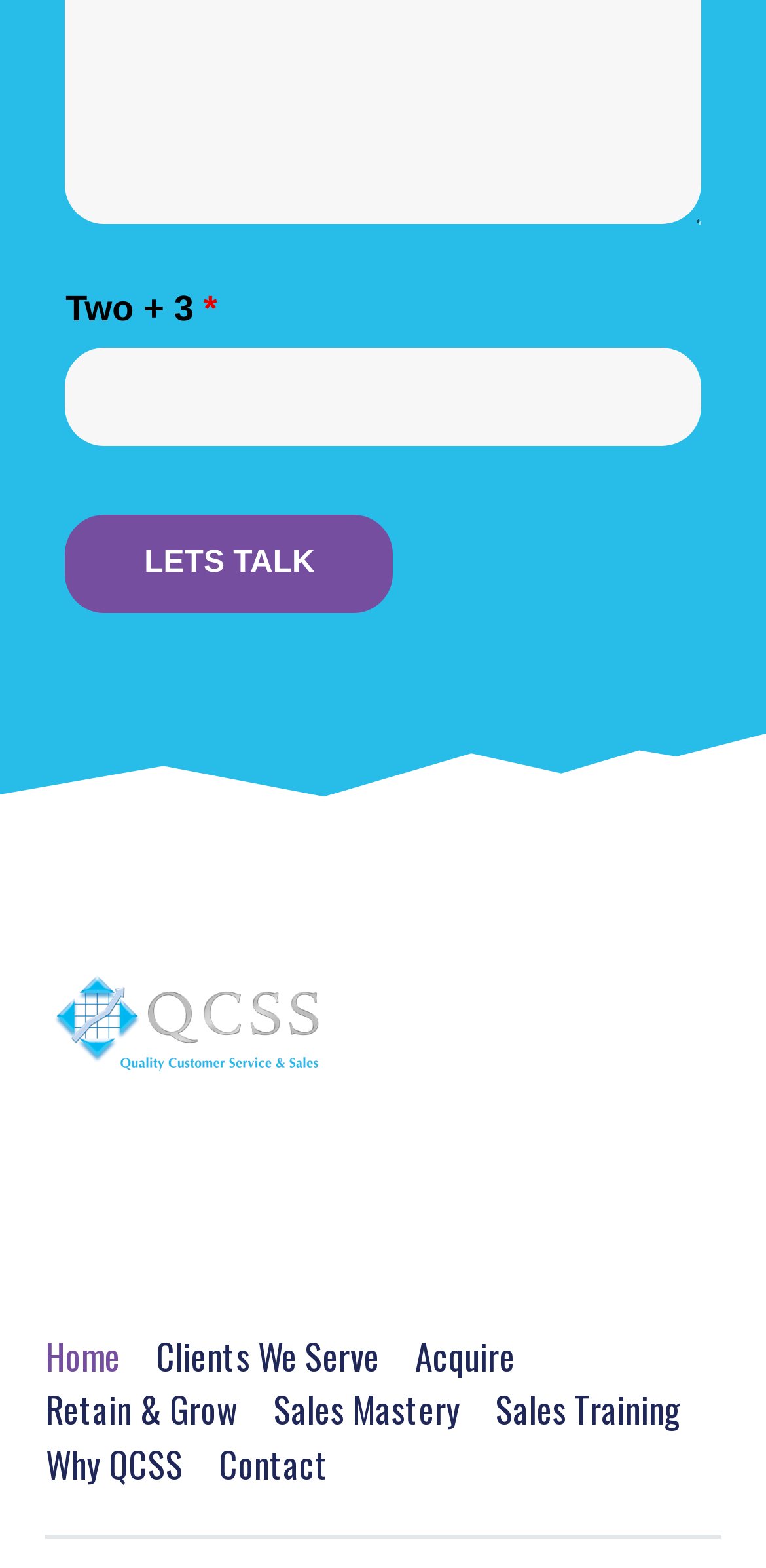How many logo images are on the webpage?
Look at the screenshot and respond with one word or a short phrase.

3